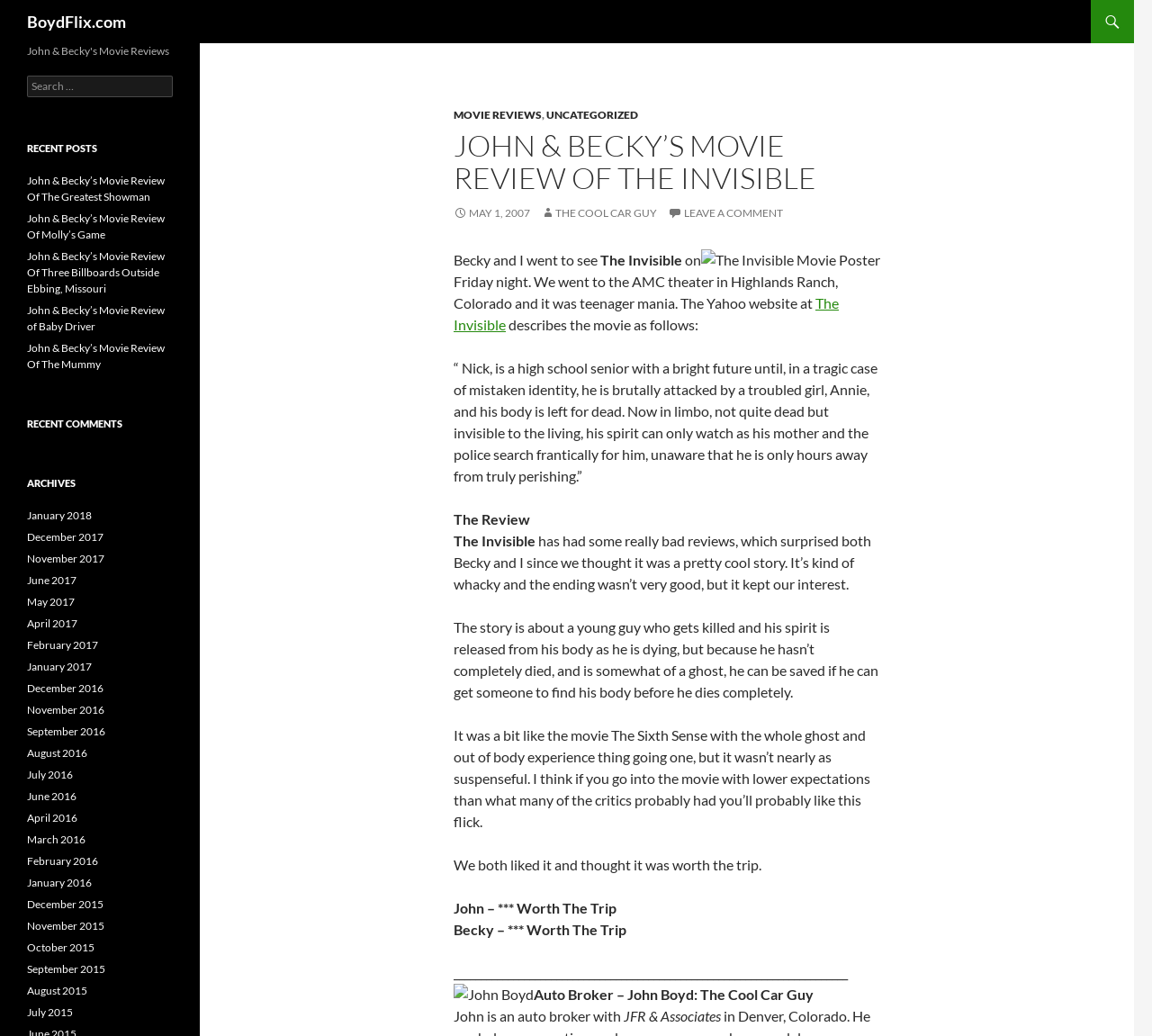Please answer the following question using a single word or phrase: How many recent posts are listed on the webpage?

5